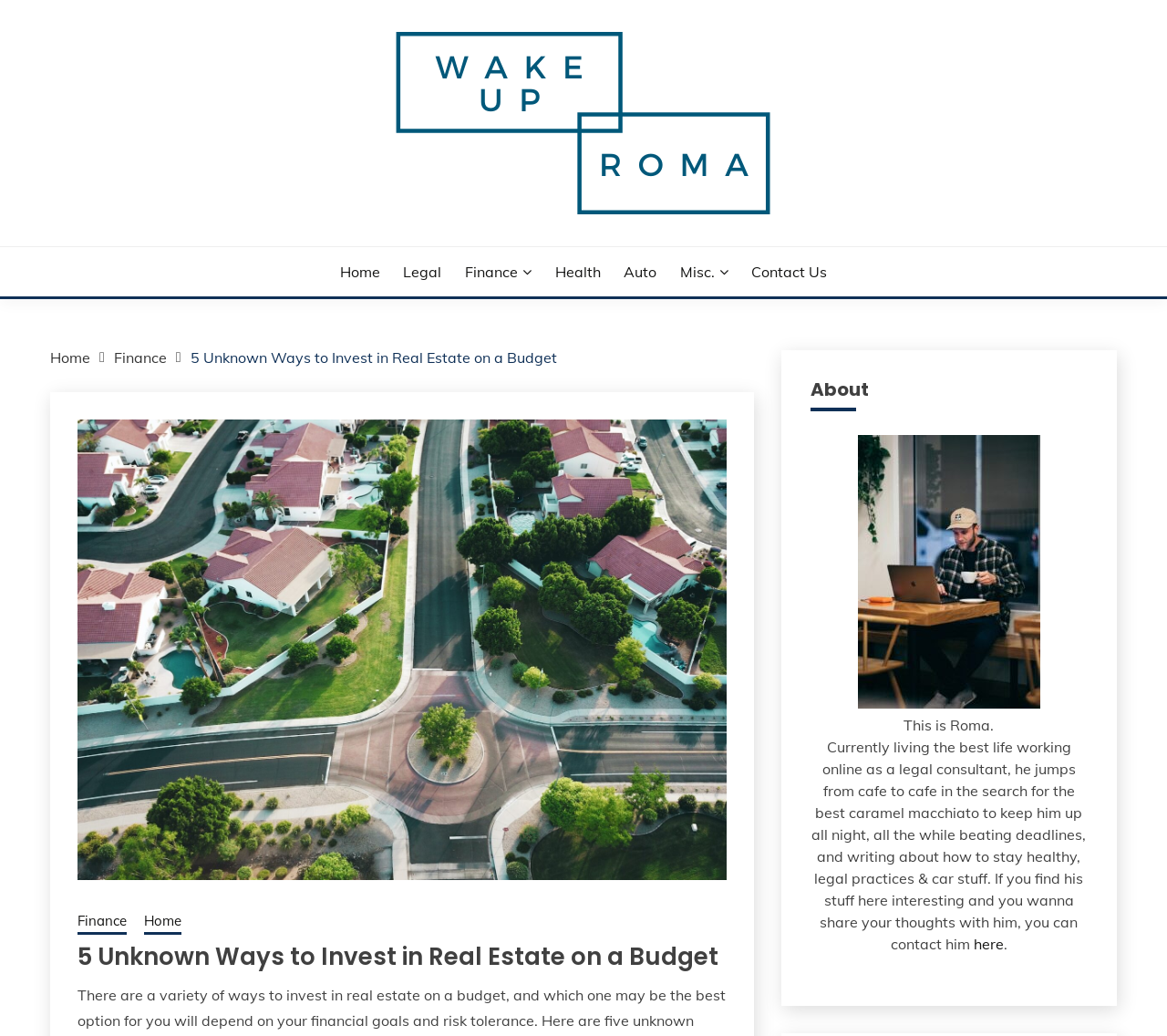Locate the bounding box coordinates of the clickable region necessary to complete the following instruction: "Click on the 'Contact Us' link". Provide the coordinates in the format of four float numbers between 0 and 1, i.e., [left, top, right, bottom].

[0.644, 0.252, 0.709, 0.273]